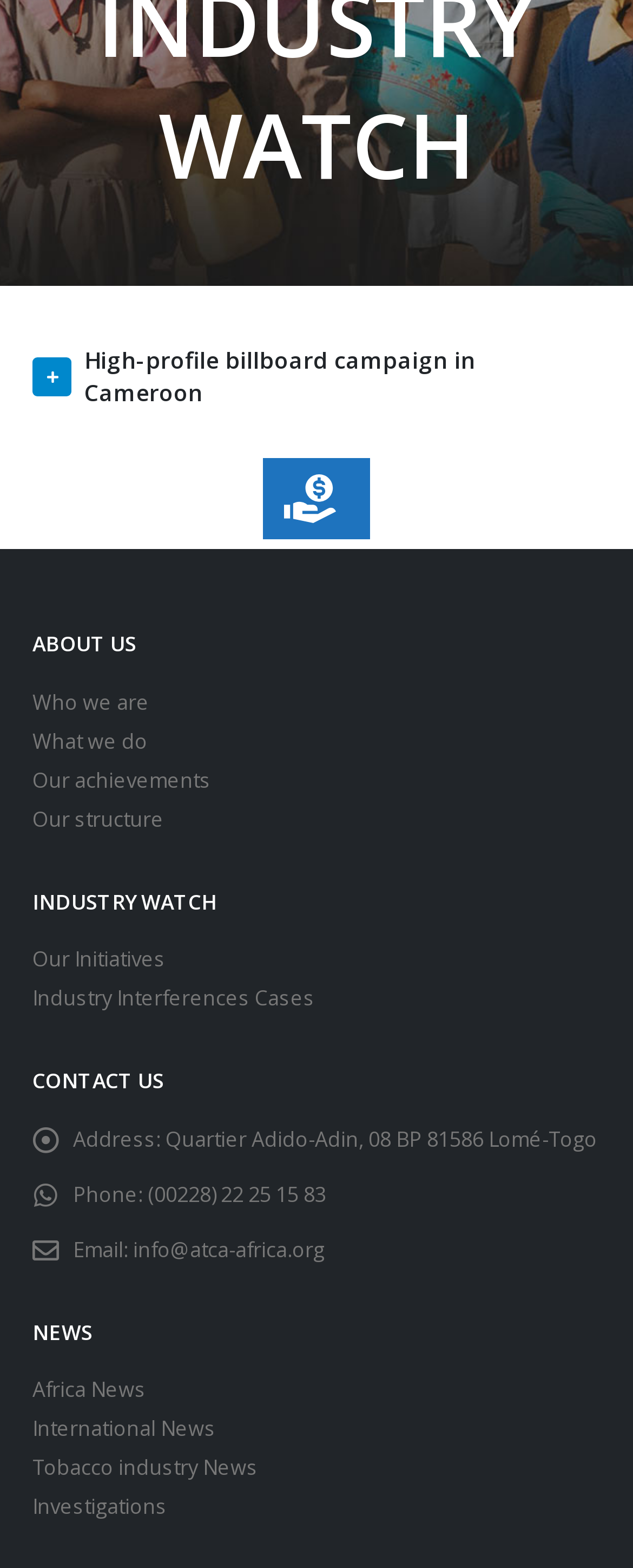Find and provide the bounding box coordinates for the UI element described here: "+86 (572) 2903236". The coordinates should be given as four float numbers between 0 and 1: [left, top, right, bottom].

None